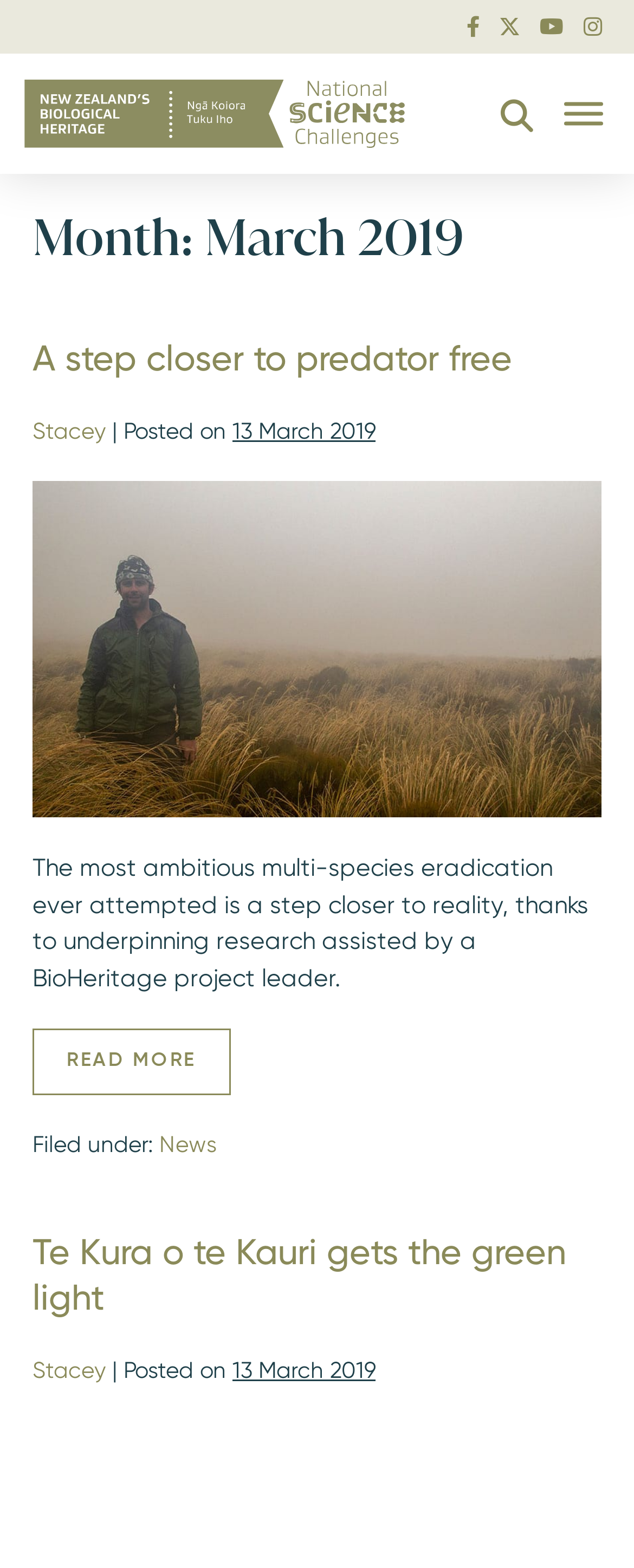Use a single word or phrase to answer the question:
What is the category of the first article?

News